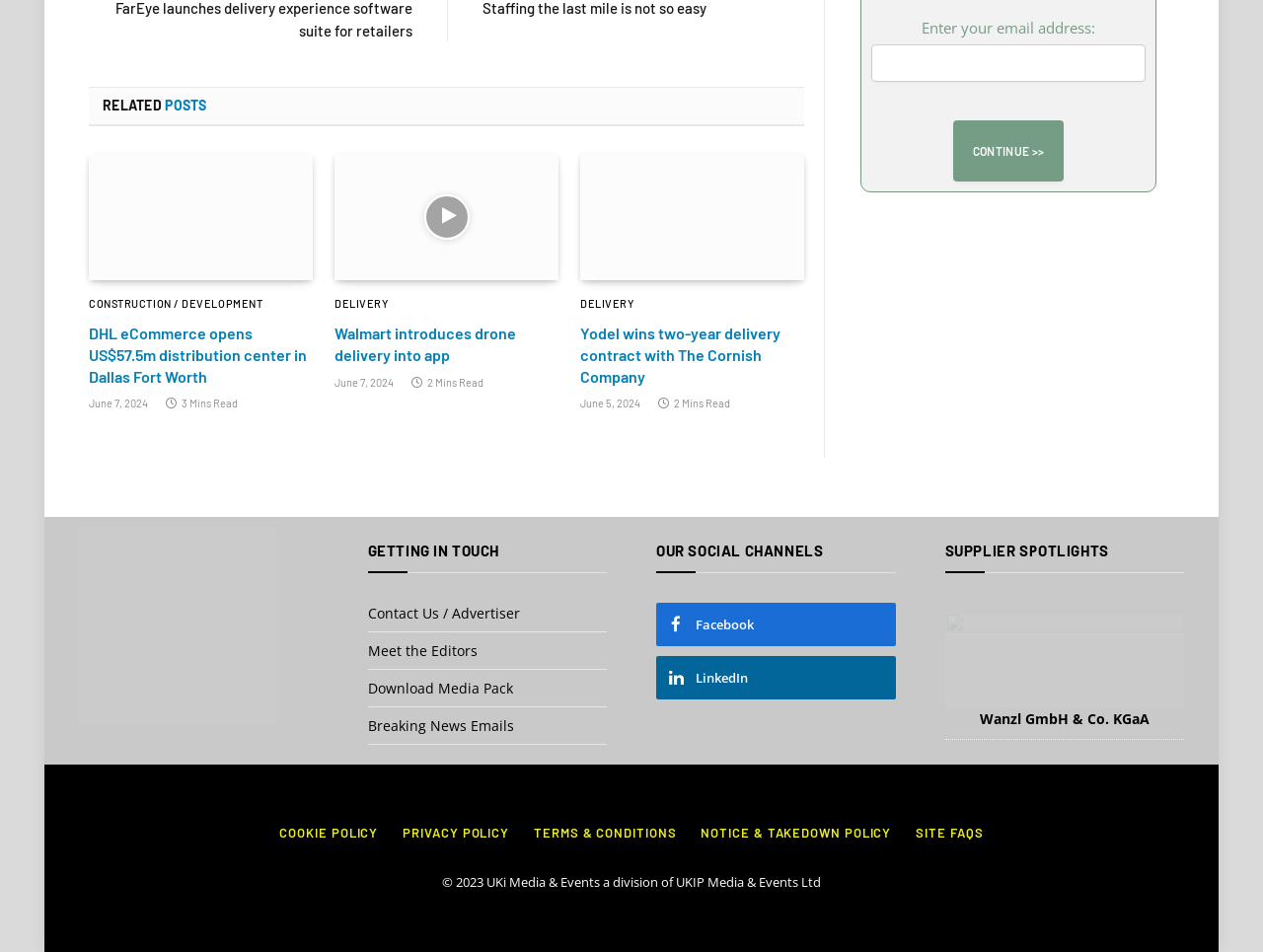Based on the element description July 21, 2016, identify the bounding box of the UI element in the given webpage screenshot. The coordinates should be in the format (top-left x, top-left y, bottom-right x, bottom-right y) and must be between 0 and 1.

None